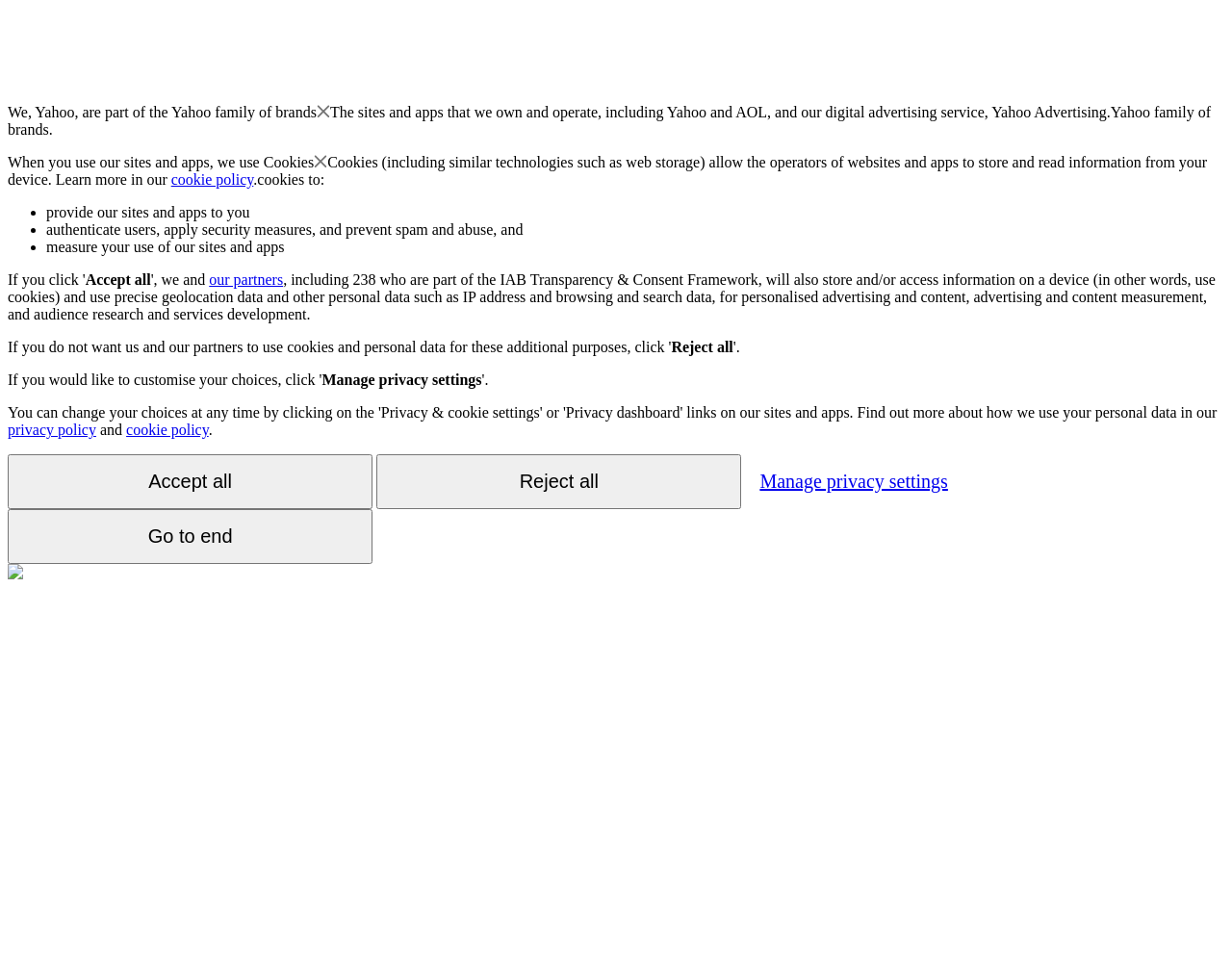Please use the details from the image to answer the following question comprehensively:
What can users do with their privacy settings?

The webpage provides an option for users to manage their privacy settings, which allows them to control how their personal data is used by Yahoo and its partners.